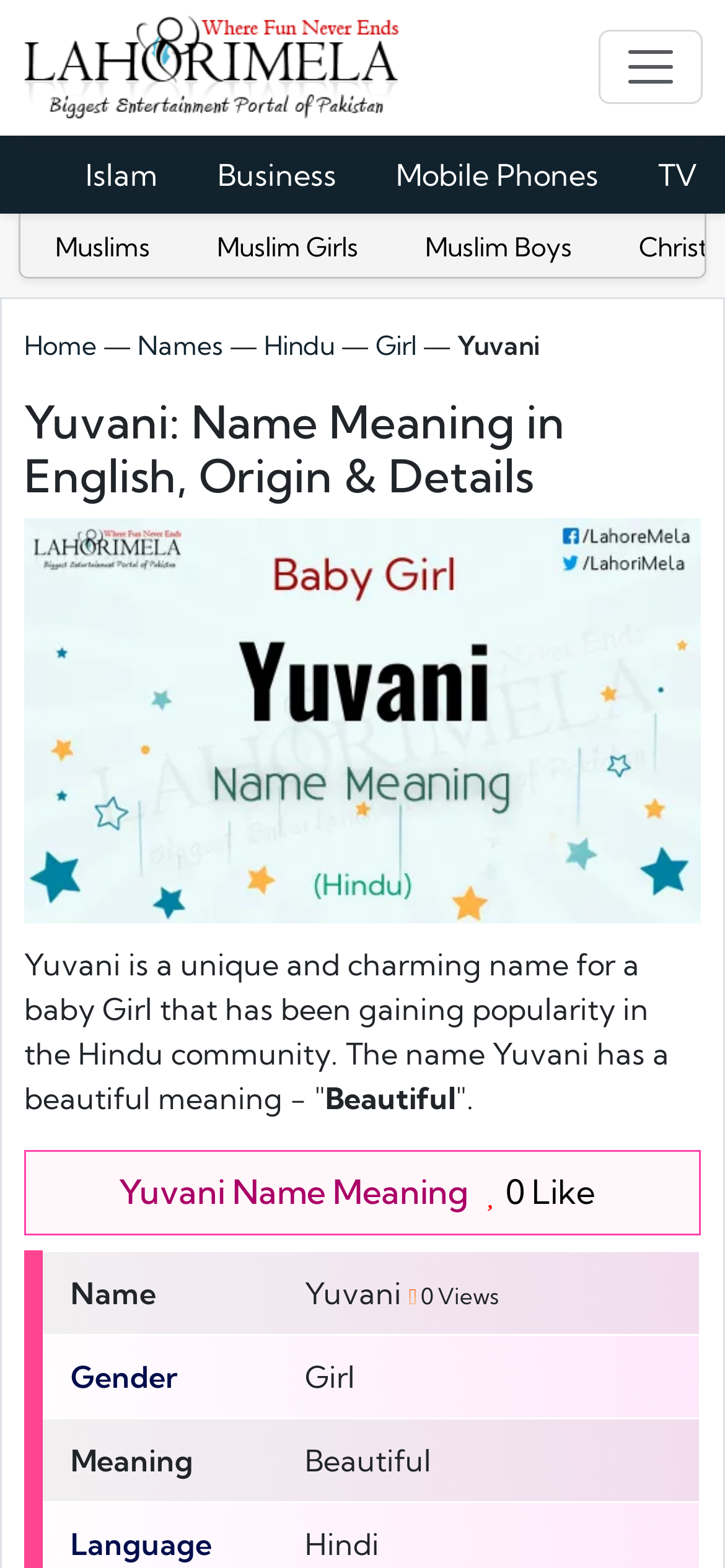Provide the bounding box coordinates of the HTML element this sentence describes: "aria-label="Toggle navigation"".

[0.826, 0.019, 0.969, 0.067]